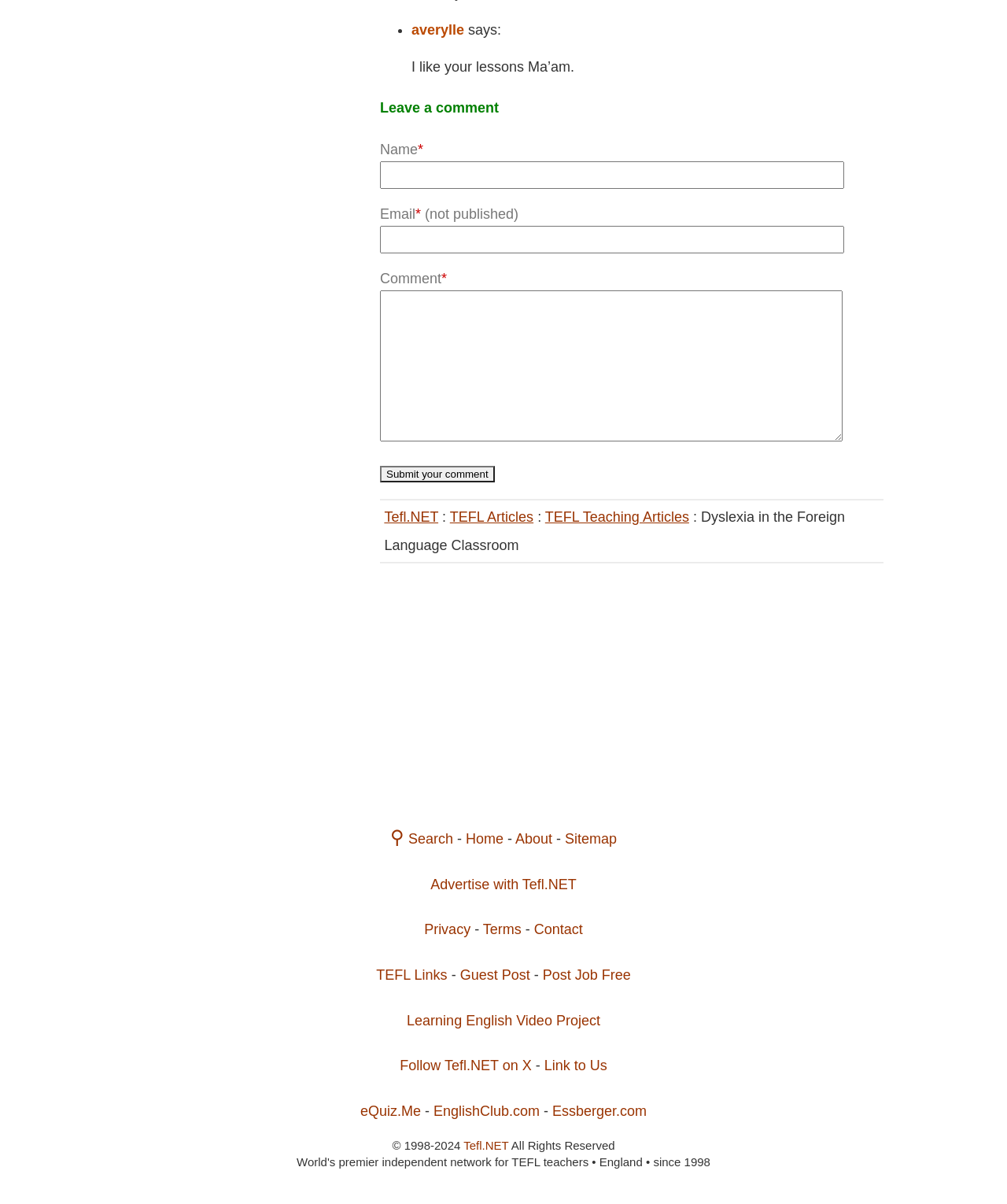Determine the bounding box coordinates of the clickable region to execute the instruction: "Go to TEFL Articles". The coordinates should be four float numbers between 0 and 1, denoted as [left, top, right, bottom].

[0.447, 0.423, 0.53, 0.436]